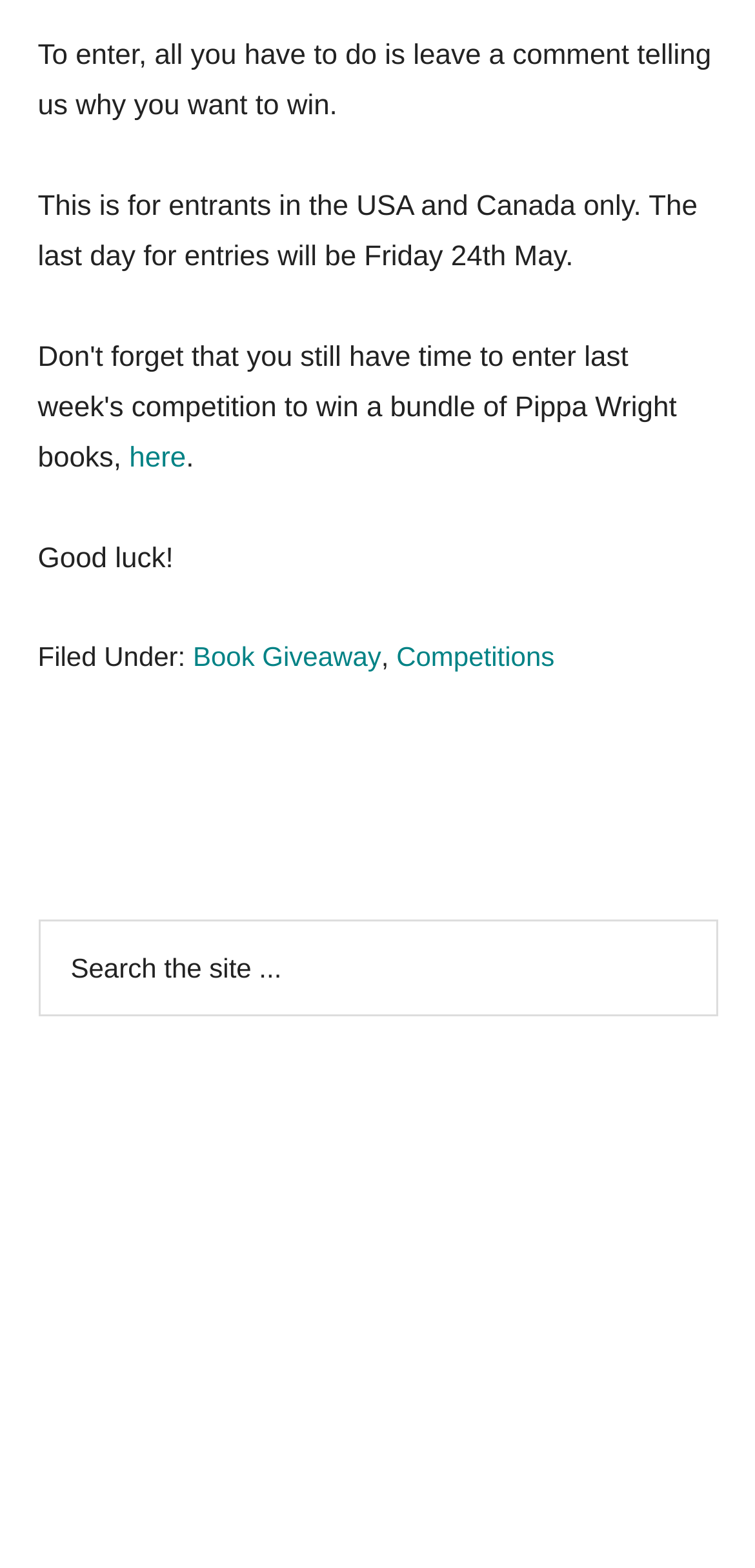Provide the bounding box coordinates of the UI element this sentence describes: "Competitions".

[0.525, 0.408, 0.734, 0.428]